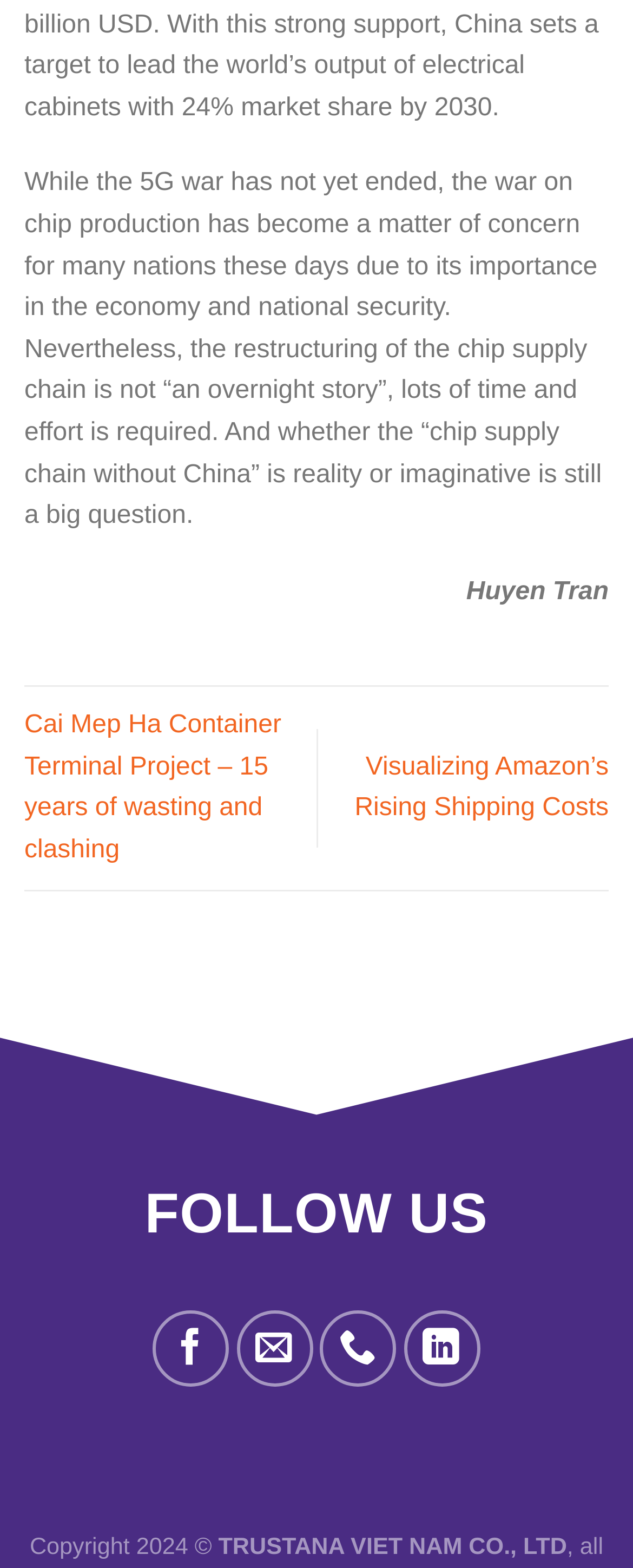Respond with a single word or short phrase to the following question: 
How many links are there in the 'FOLLOW US' section?

4